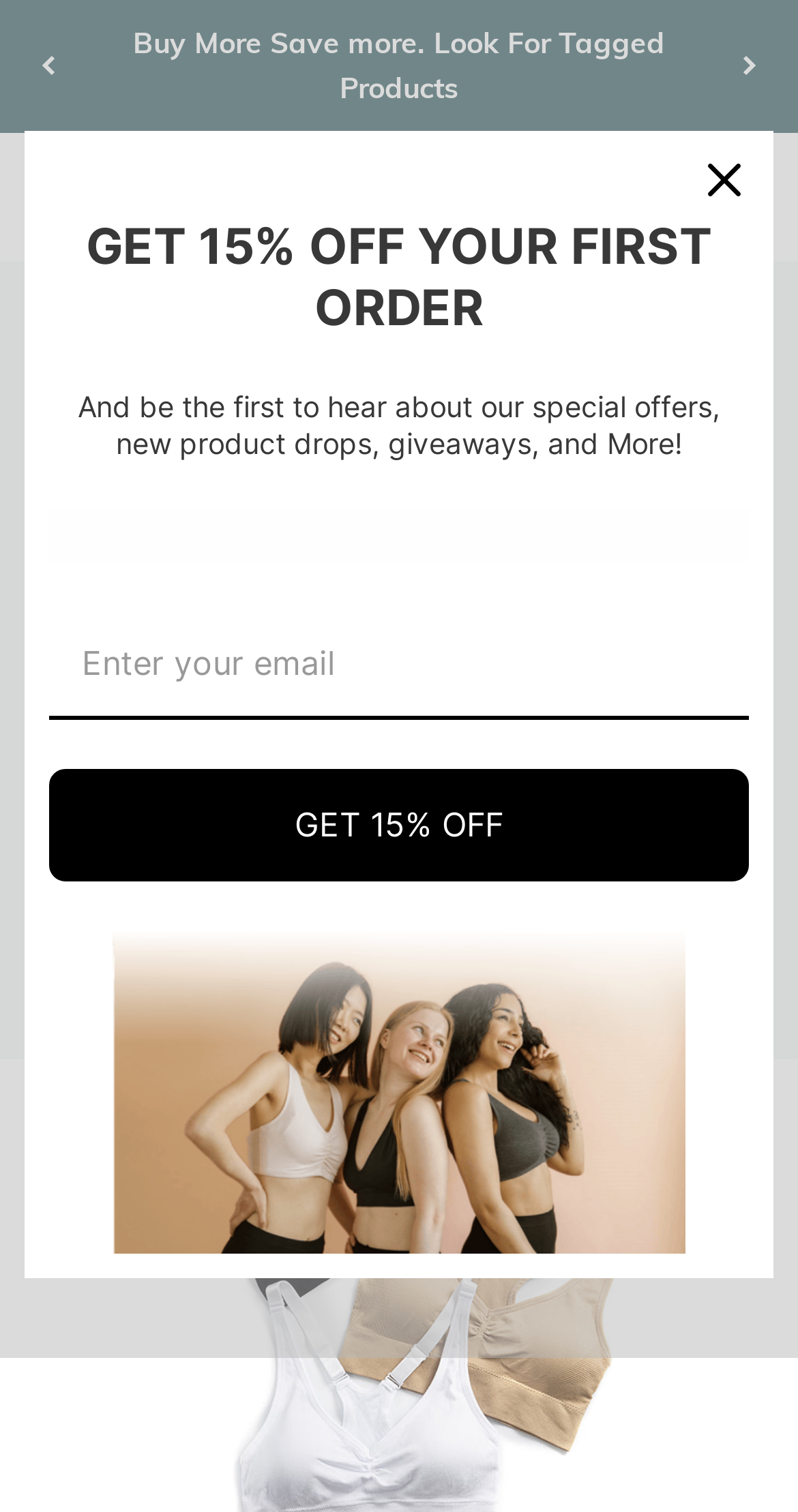What is the purpose of the button 'GET 15% OFF'?
Use the image to give a comprehensive and detailed response to the question.

I inferred the purpose of the button by looking at the surrounding text that says 'GET 15% OFF YOUR FIRST ORDER And be the first to hear about our special offers, new product drops, giveaways, and More!' which suggests that clicking the button will give the user a discount.